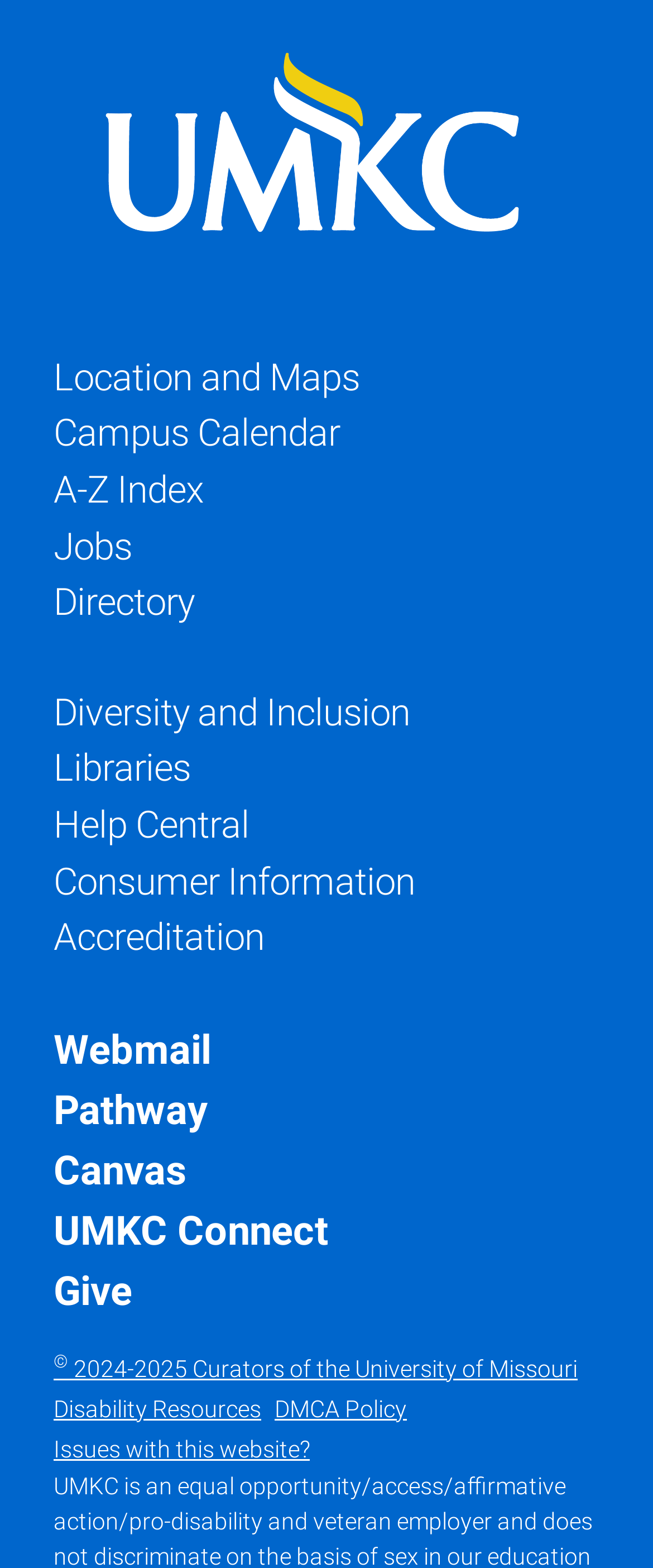How many links are there in the top navigation bar?
Using the image, give a concise answer in the form of a single word or short phrase.

19